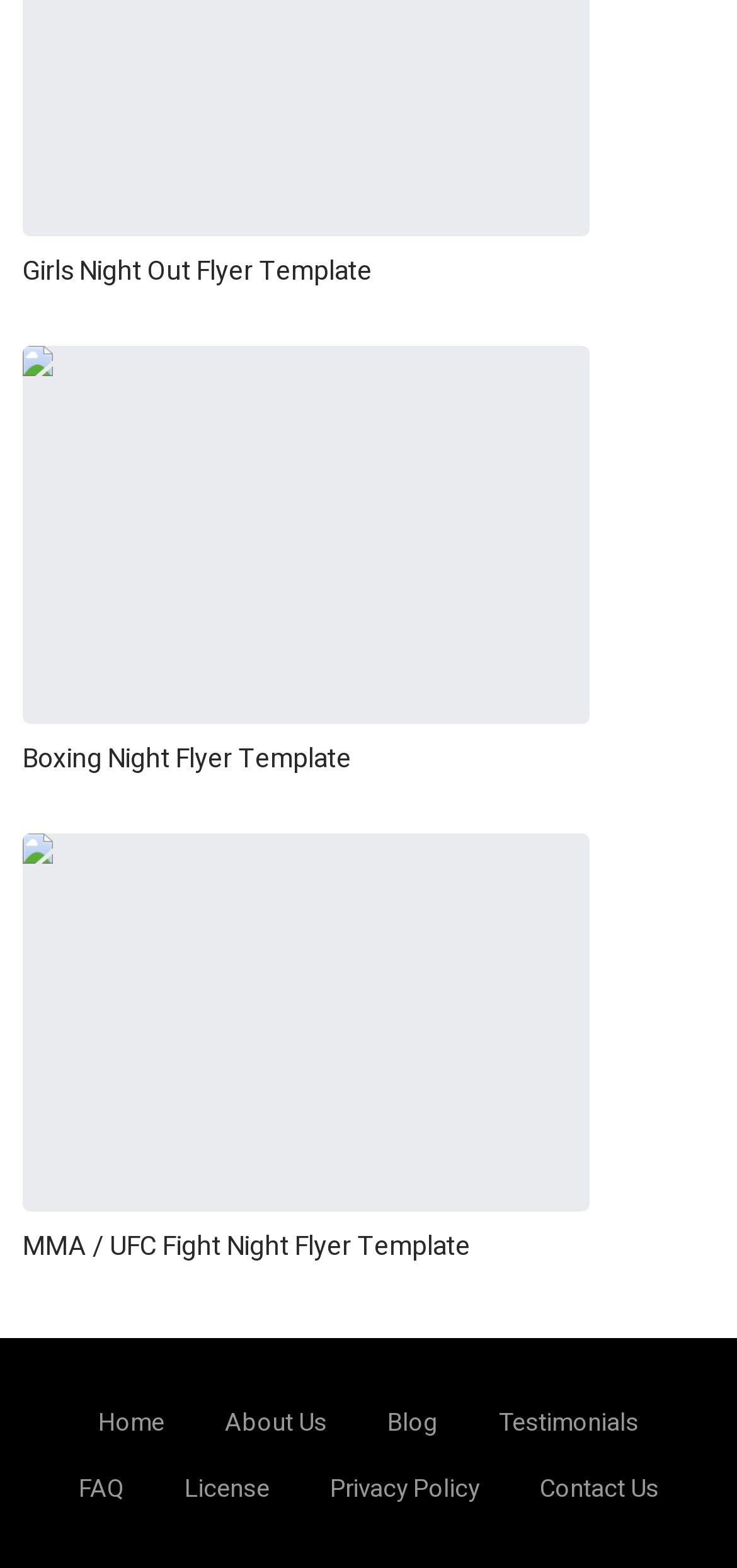Bounding box coordinates are specified in the format (top-left x, top-left y, bottom-right x, bottom-right y). All values are floating point numbers bounded between 0 and 1. Please provide the bounding box coordinate of the region this sentence describes: FAQ

None